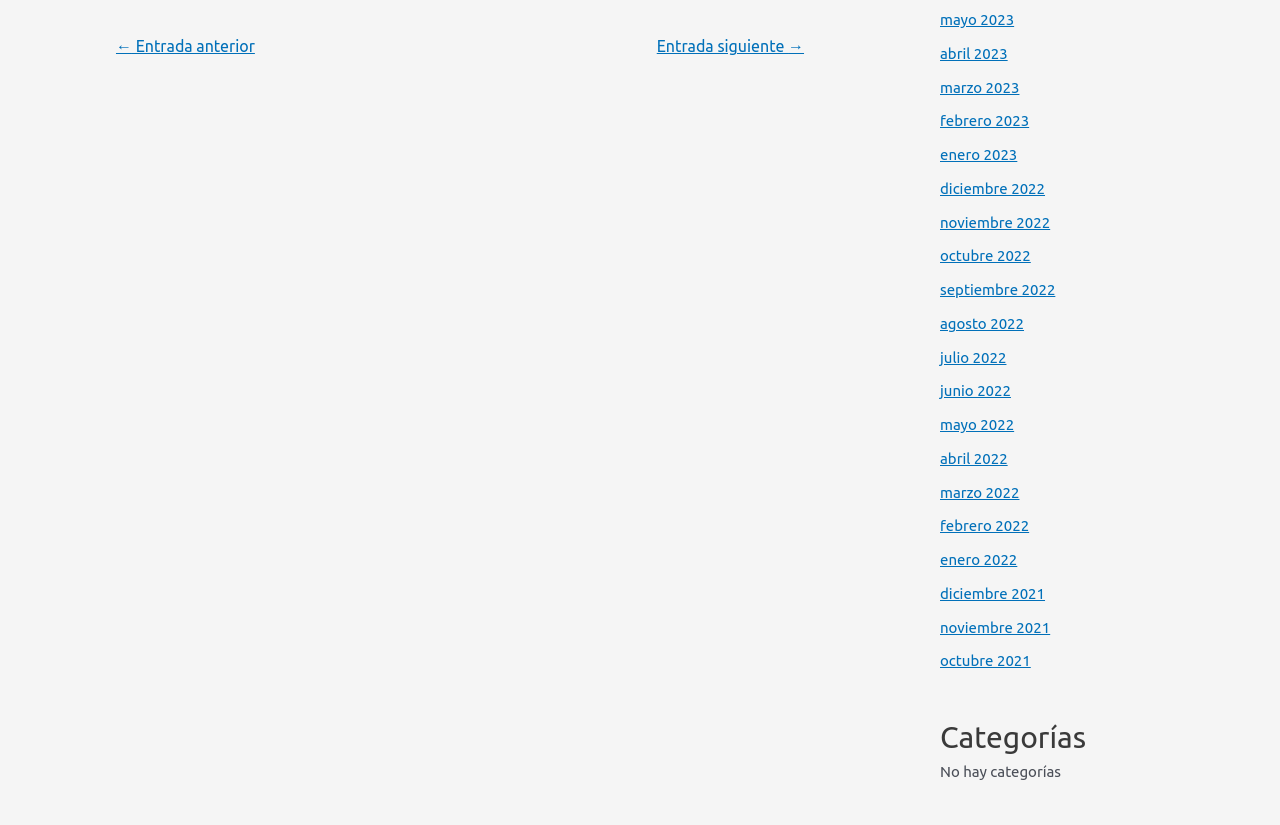Find the coordinates for the bounding box of the element with this description: "Write a Review".

None